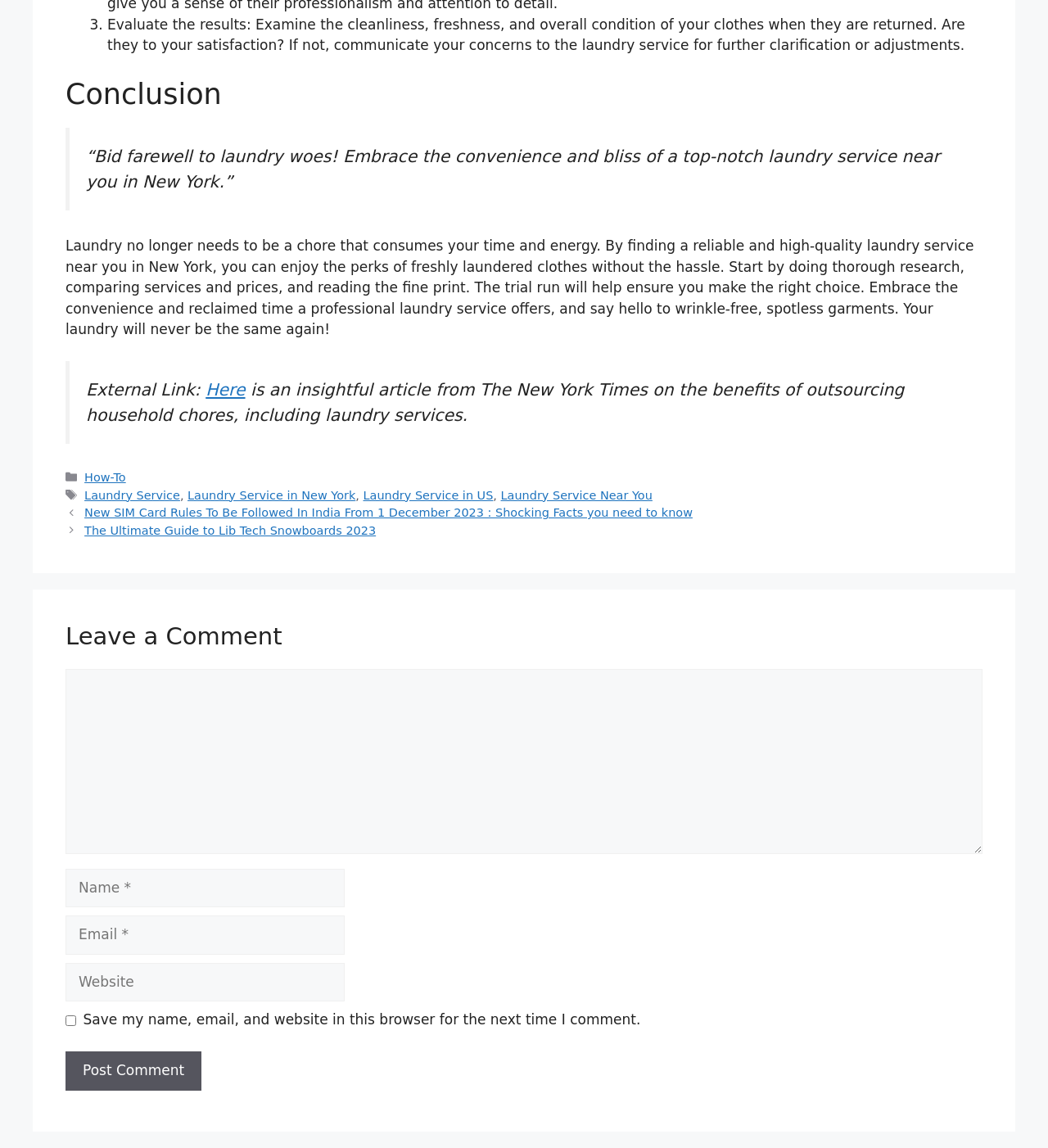Please mark the clickable region by giving the bounding box coordinates needed to complete this instruction: "Click the 'Here' link to read an article from The New York Times".

[0.196, 0.331, 0.234, 0.348]